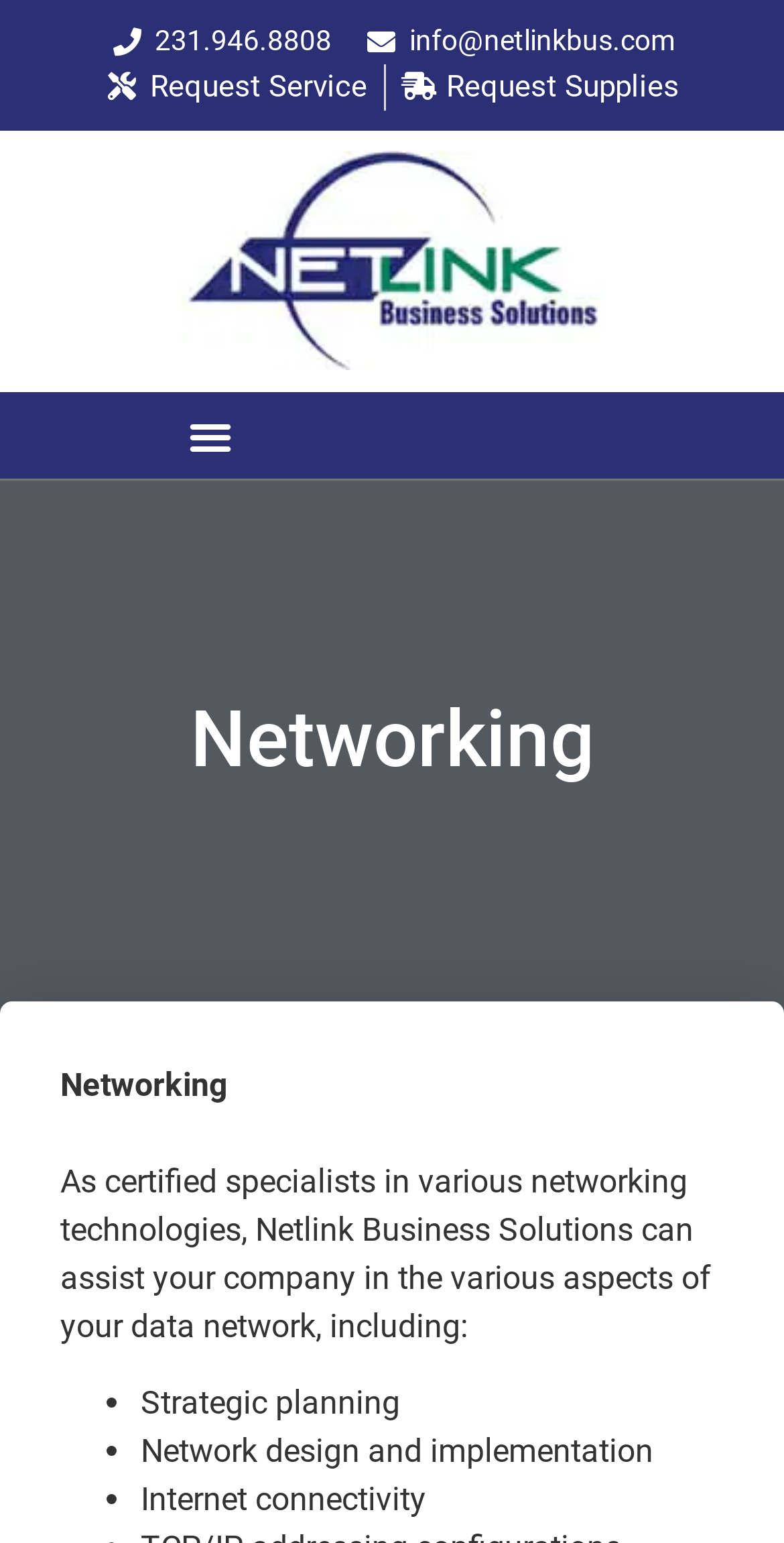Is the menu toggle button expanded?
Carefully analyze the image and provide a detailed answer to the question.

I found the state of the menu toggle button by looking at its 'expanded' property, which is set to 'False', indicating that it is not expanded.